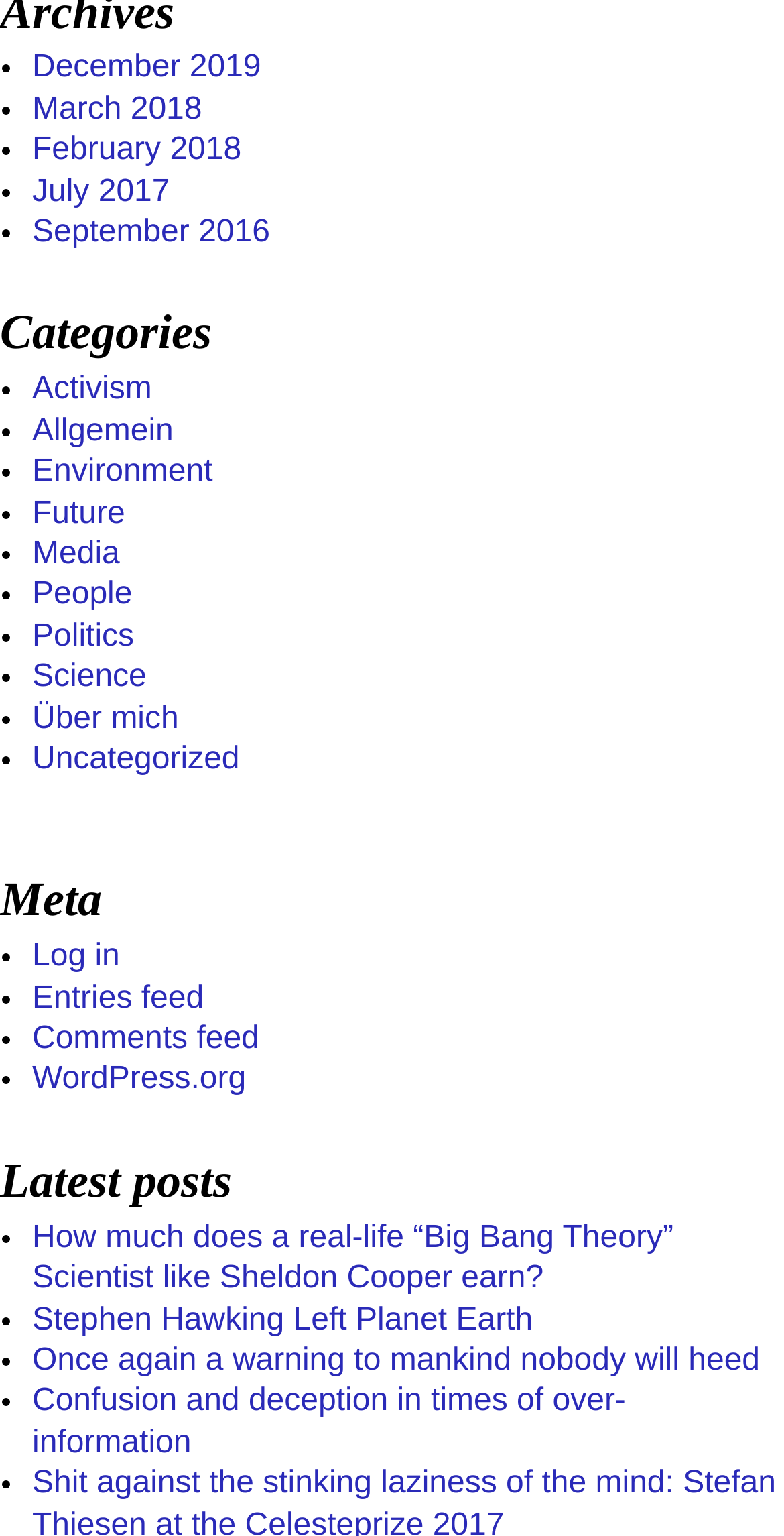Locate the bounding box coordinates of the clickable element to fulfill the following instruction: "Log in to the website". Provide the coordinates as four float numbers between 0 and 1 in the format [left, top, right, bottom].

[0.041, 0.612, 0.153, 0.634]